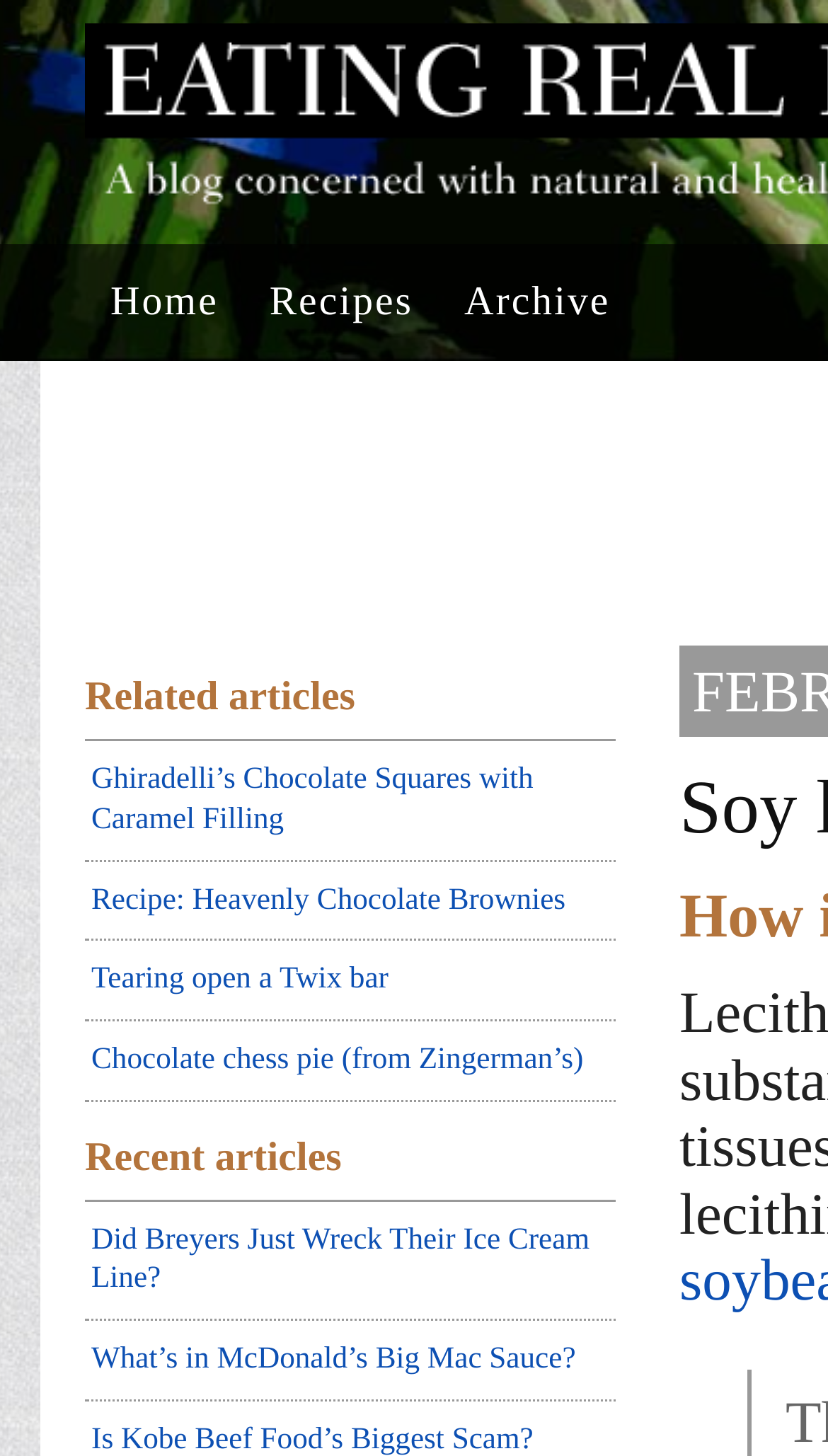Identify the bounding box coordinates of the specific part of the webpage to click to complete this instruction: "Subscribe to EPA".

None